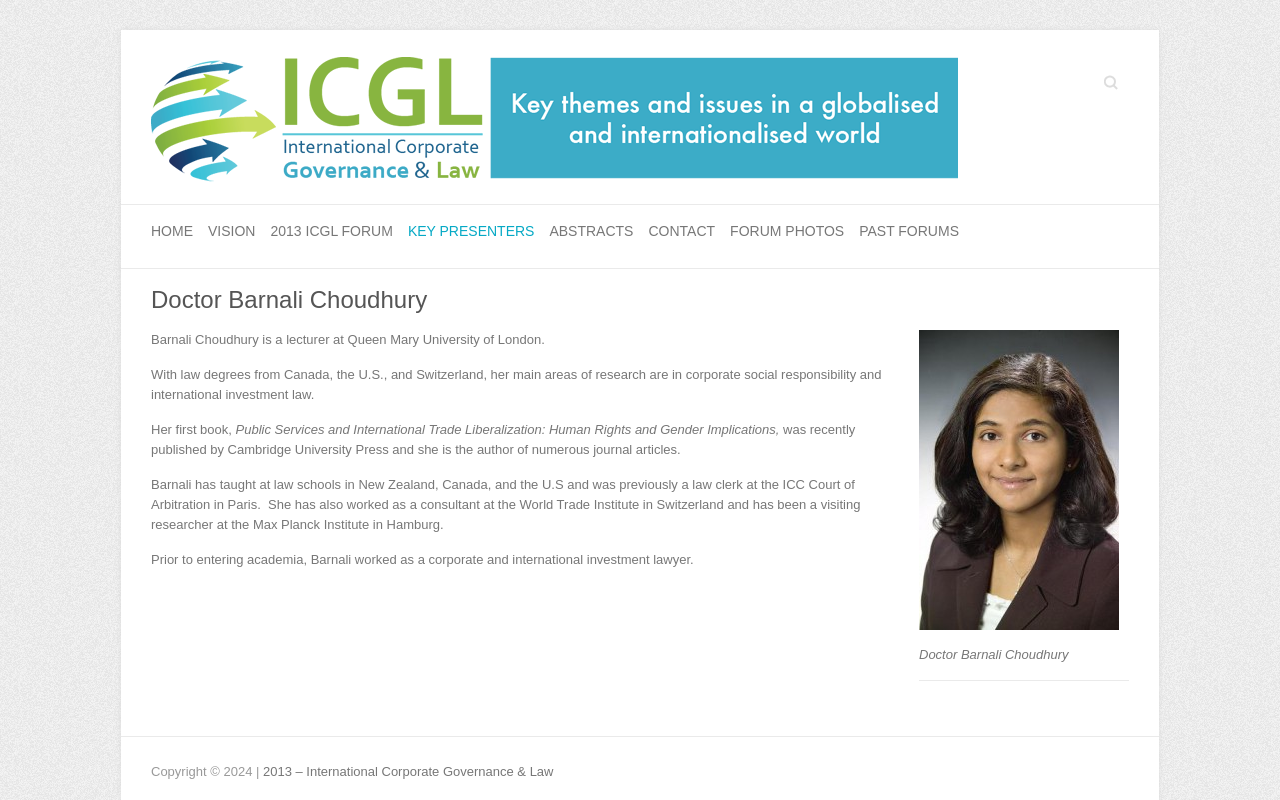Determine the bounding box coordinates for the region that must be clicked to execute the following instruction: "Enter email address".

None